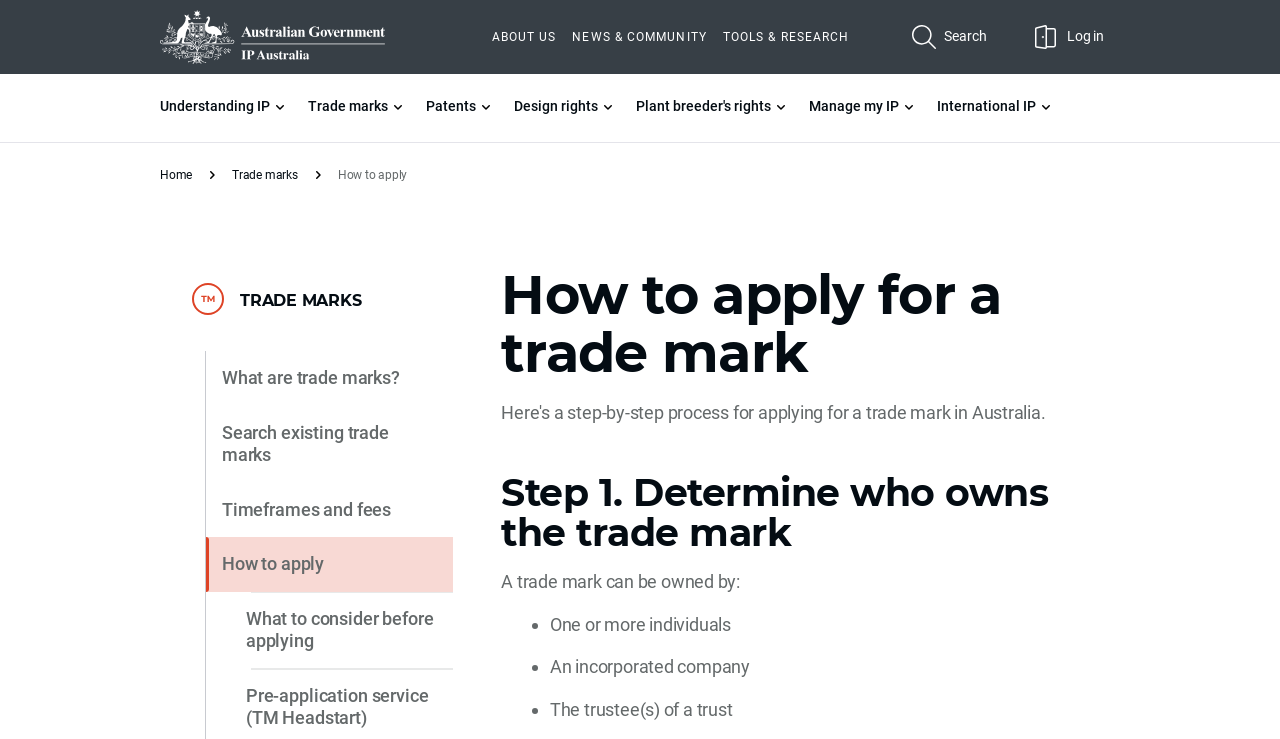Specify the bounding box coordinates of the region I need to click to perform the following instruction: "Read 'How to apply for a trade mark' heading". The coordinates must be four float numbers in the range of 0 to 1, i.e., [left, top, right, bottom].

[0.392, 0.361, 0.875, 0.518]